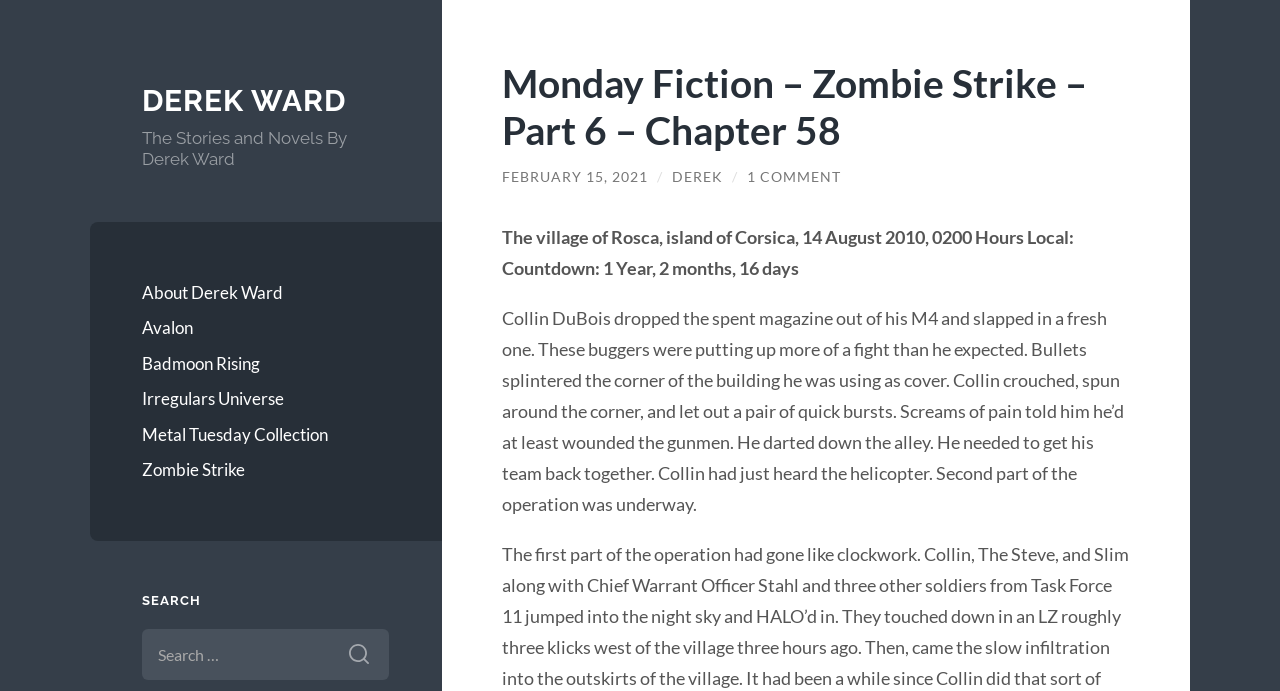Extract the bounding box coordinates of the UI element described by: "Irregulars Universe". The coordinates should include four float numbers ranging from 0 to 1, e.g., [left, top, right, bottom].

[0.111, 0.552, 0.304, 0.603]